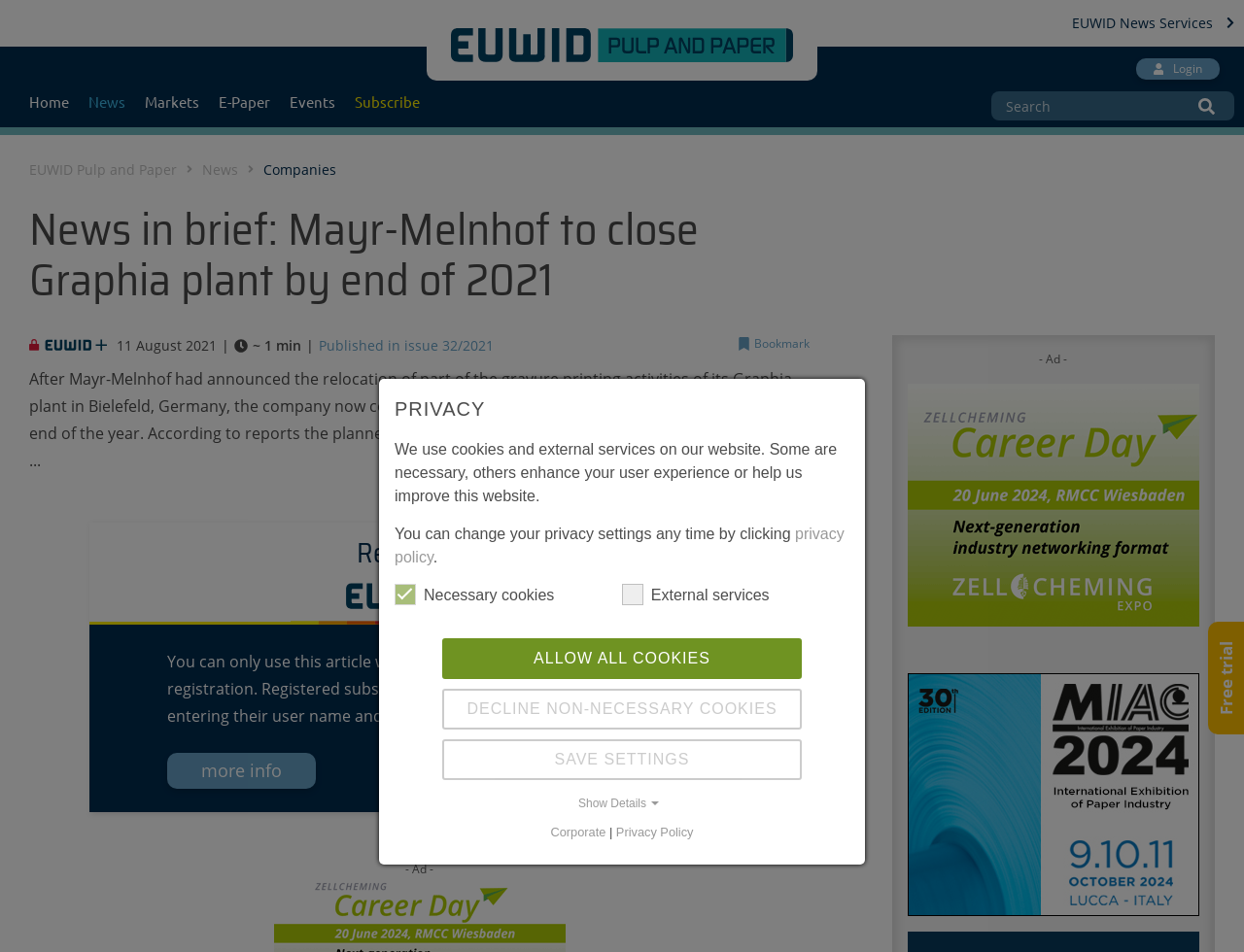What is the purpose of the search box?
Please use the visual content to give a single word or phrase answer.

To search the website